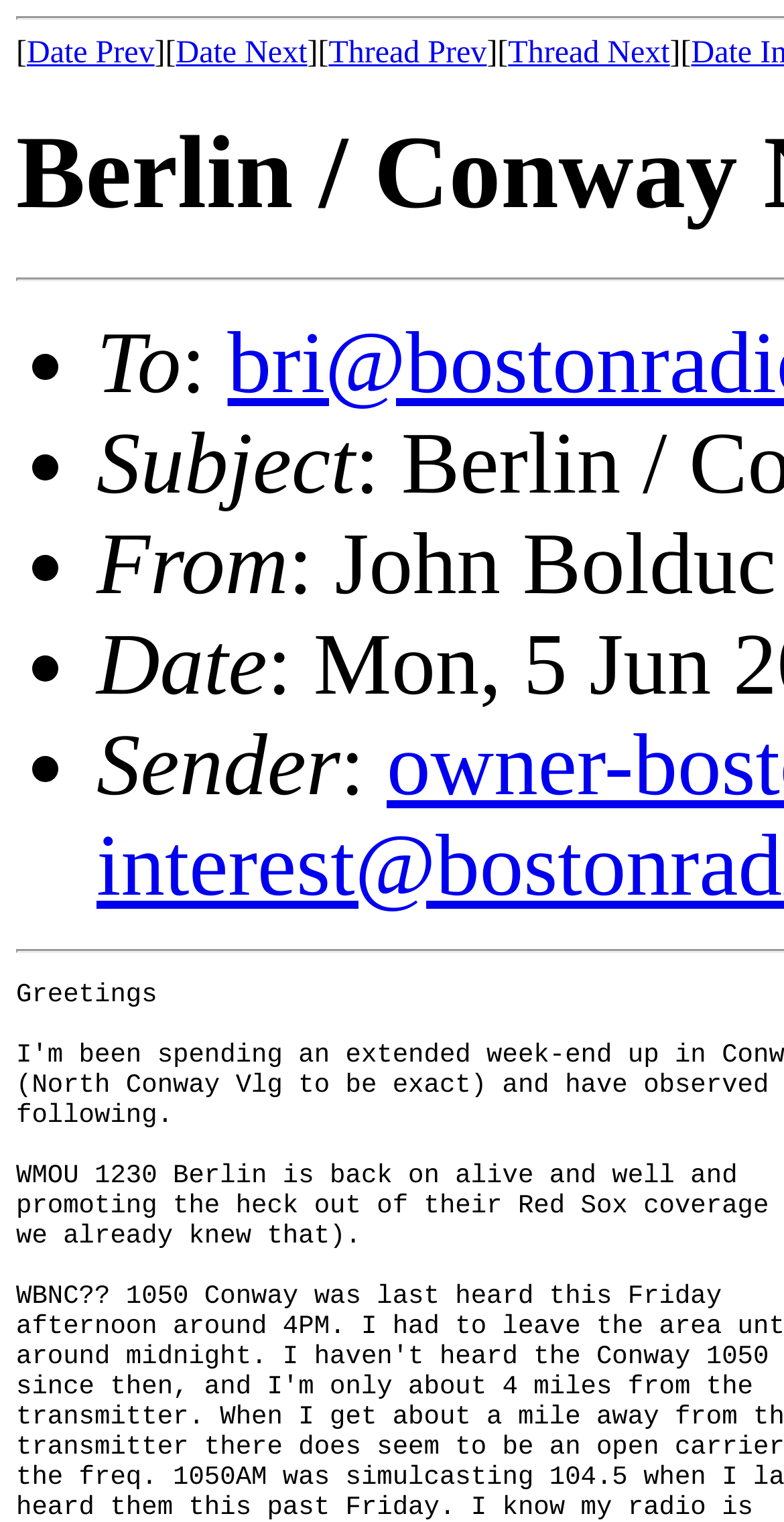Generate the text content of the main heading of the webpage.

Berlin / Conway NH